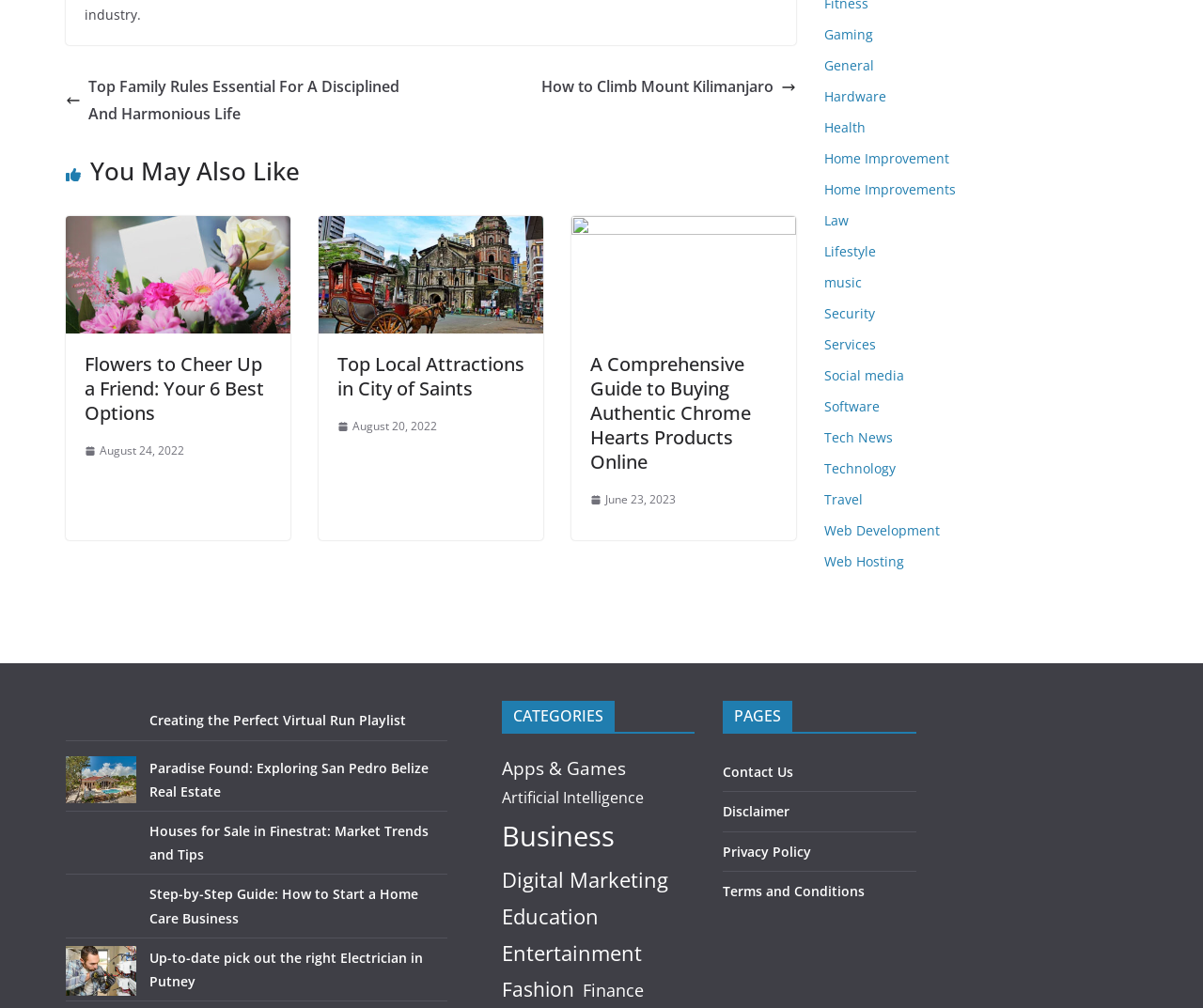Answer succinctly with a single word or phrase:
How many links are listed under 'PAGES'?

4